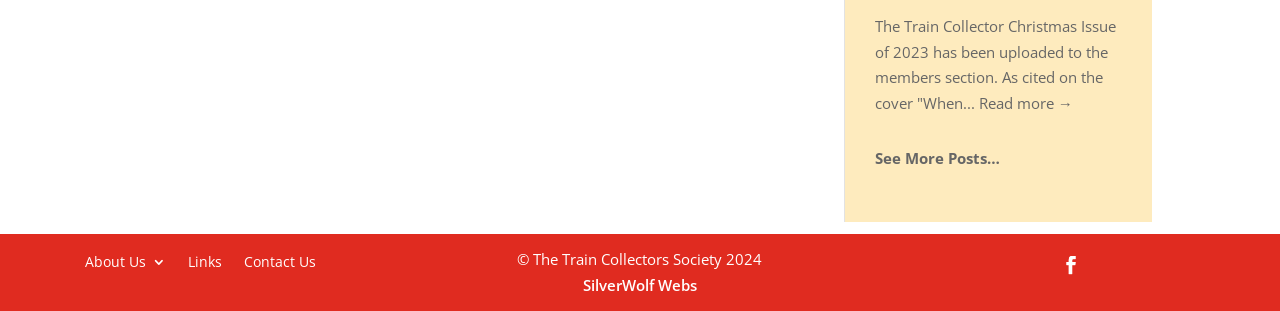Using the webpage screenshot and the element description Links, determine the bounding box coordinates. Specify the coordinates in the format (top-left x, top-left y, bottom-right x, bottom-right y) with values ranging from 0 to 1.

[0.147, 0.795, 0.173, 0.865]